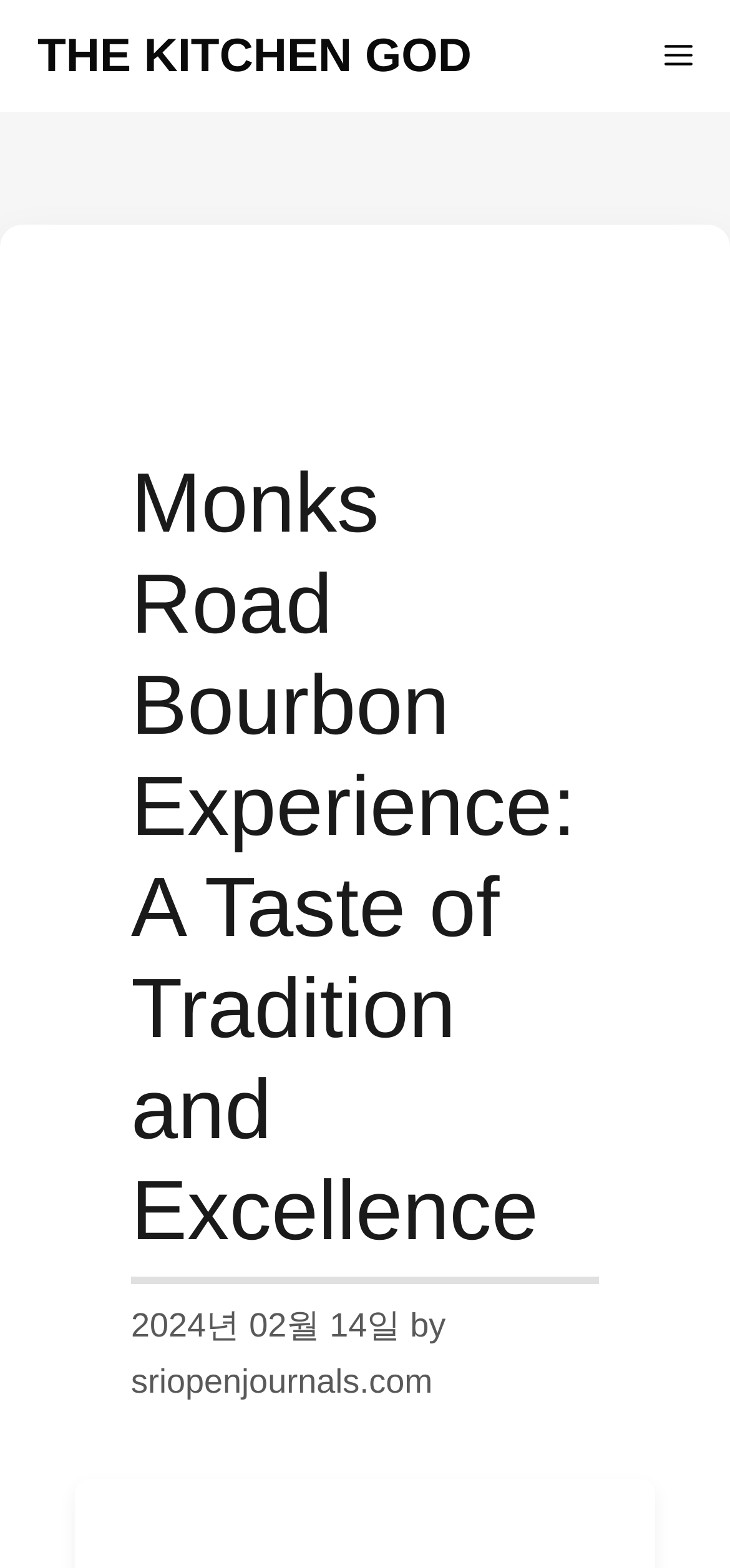Using the provided element description "the kitchen god", determine the bounding box coordinates of the UI element.

[0.051, 0.0, 0.646, 0.072]